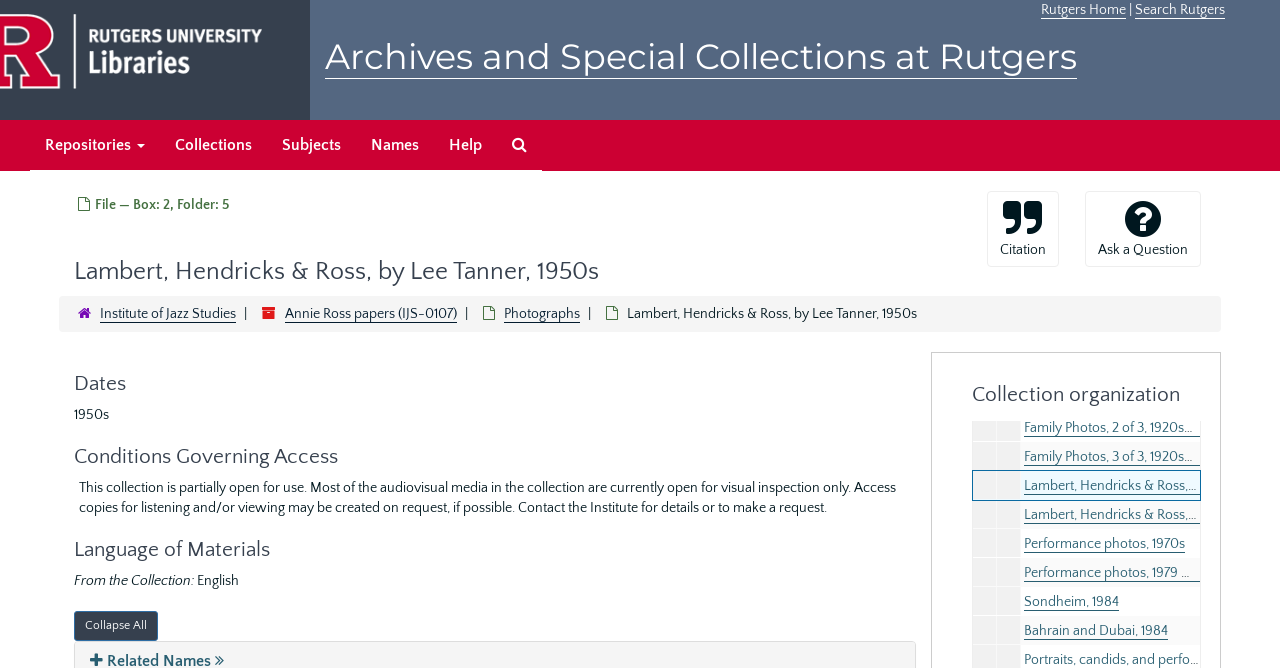Identify the bounding box coordinates of the region that should be clicked to execute the following instruction: "View Collection organization".

[0.759, 0.573, 0.938, 0.608]